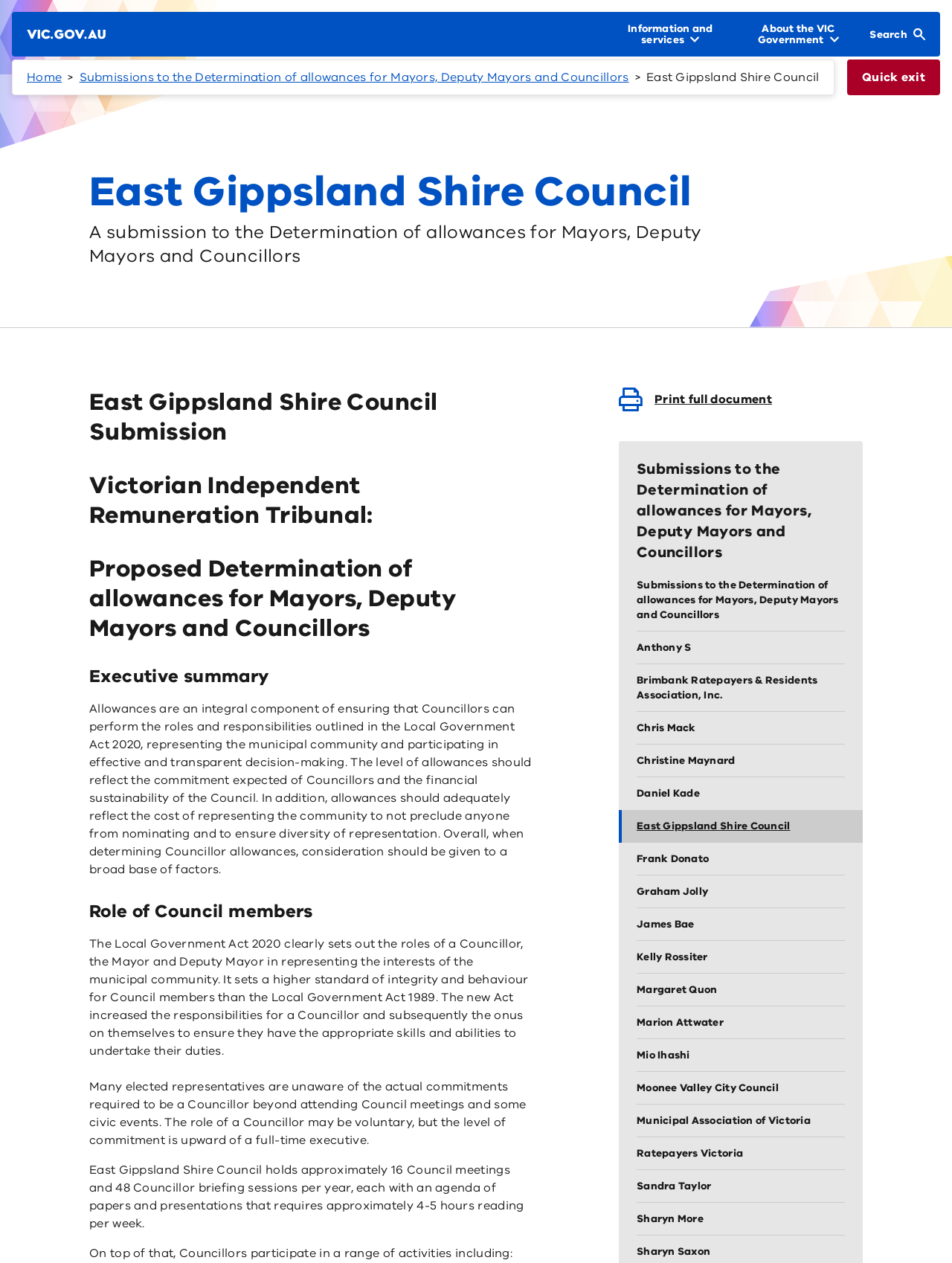Give a one-word or one-phrase response to the question: 
How many Council meetings are held per year?

16